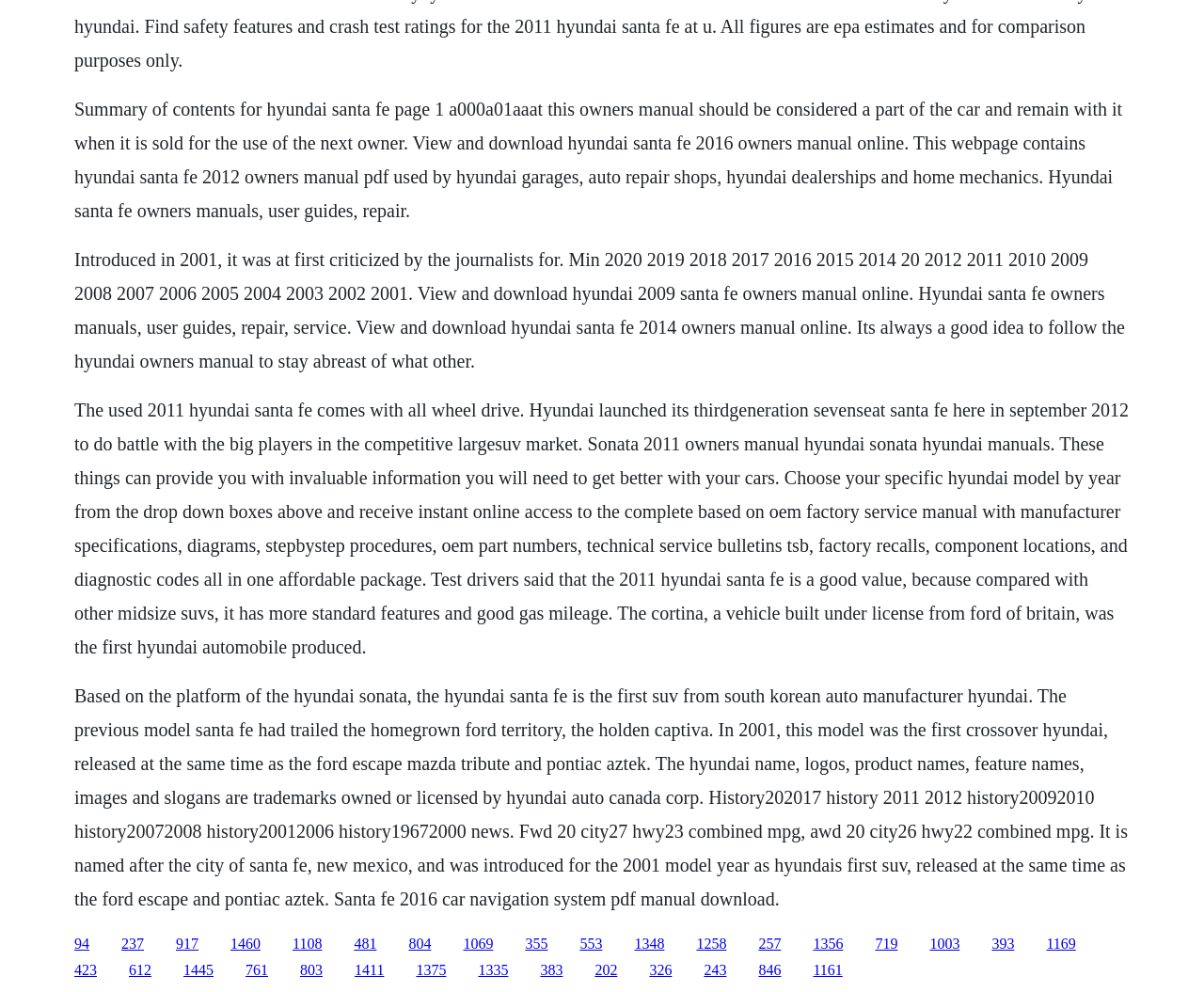Using details from the image, please answer the following question comprehensively:
What is the Hyundai Santa Fe?

Based on the platform of the Hyundai Sonata, the Hyundai Santa Fe is the first SUV from South Korean auto manufacturer Hyundai, introduced for the 2001 model year.